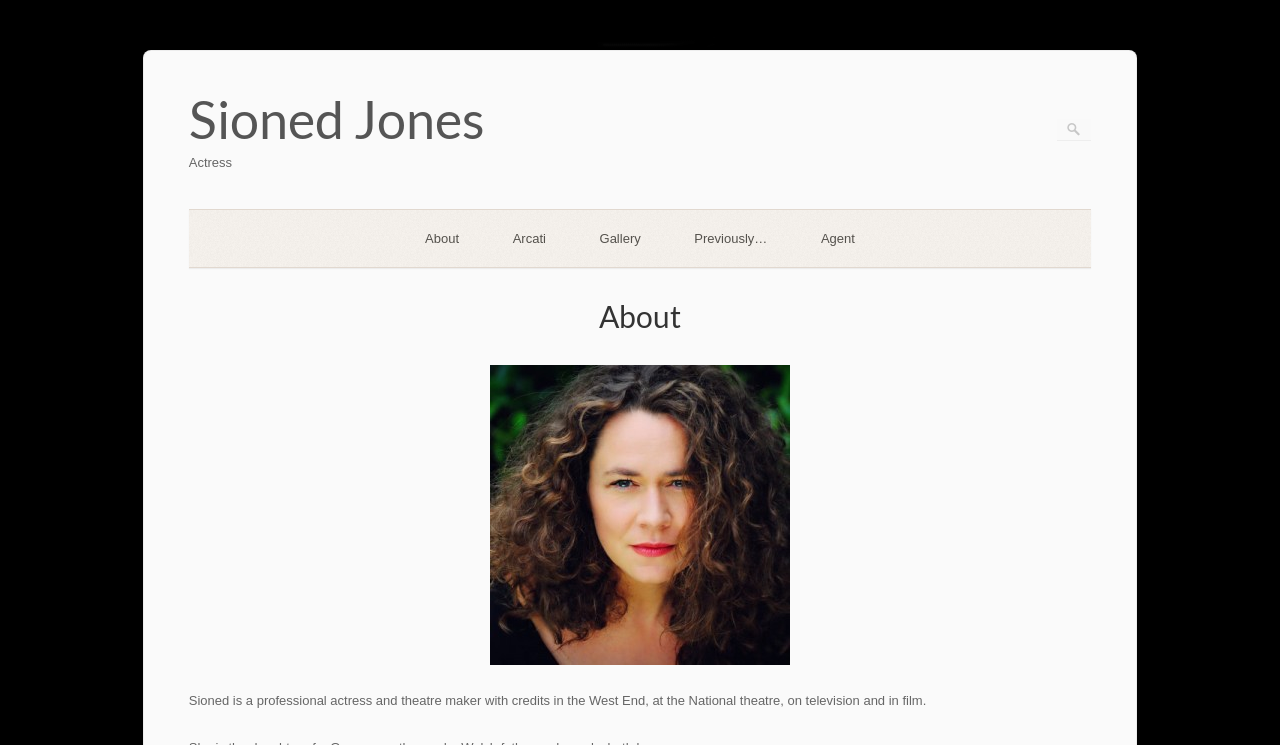What is Sioned Jones' profession?
Look at the image and answer the question using a single word or phrase.

Actress